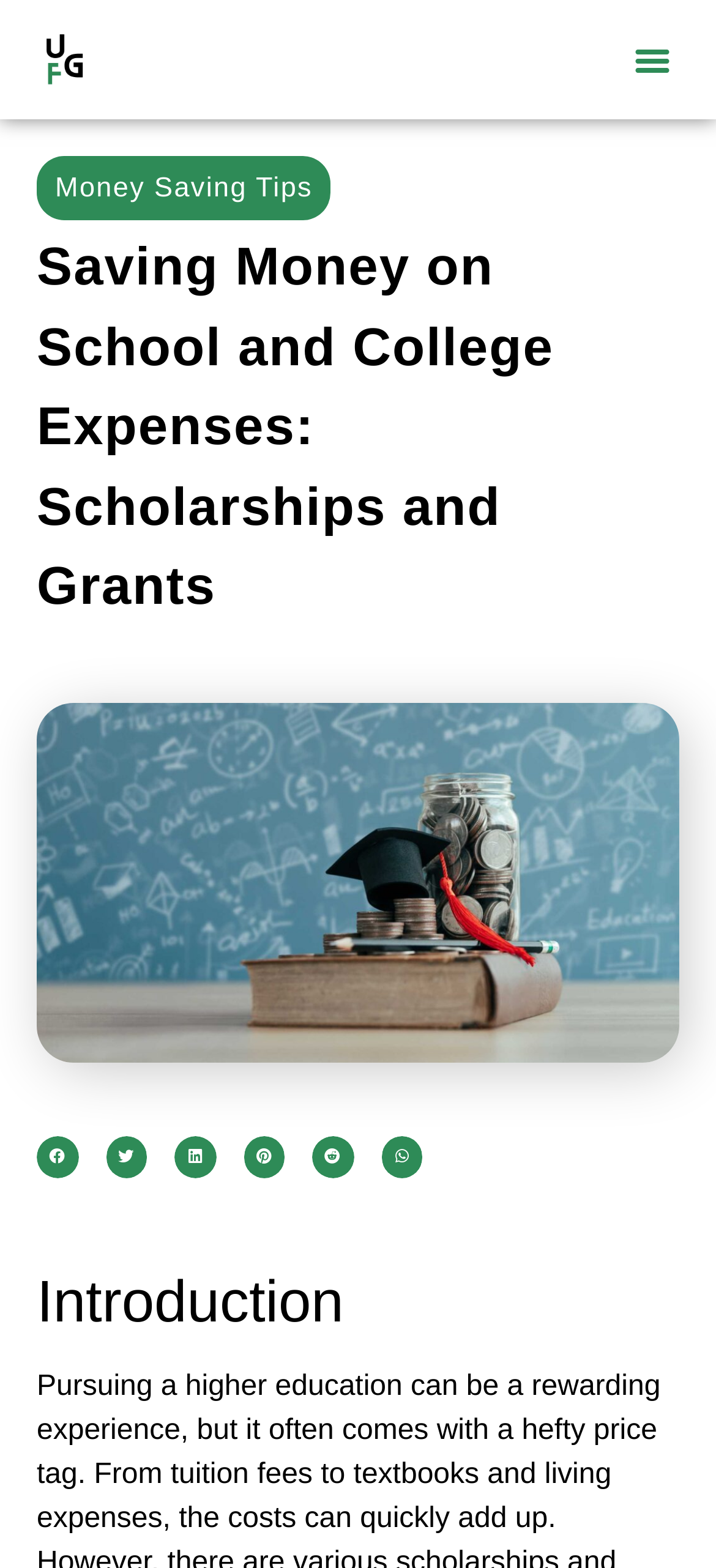Identify the bounding box coordinates for the element that needs to be clicked to fulfill this instruction: "Choose to let me choose". Provide the coordinates in the format of four float numbers between 0 and 1: [left, top, right, bottom].

None